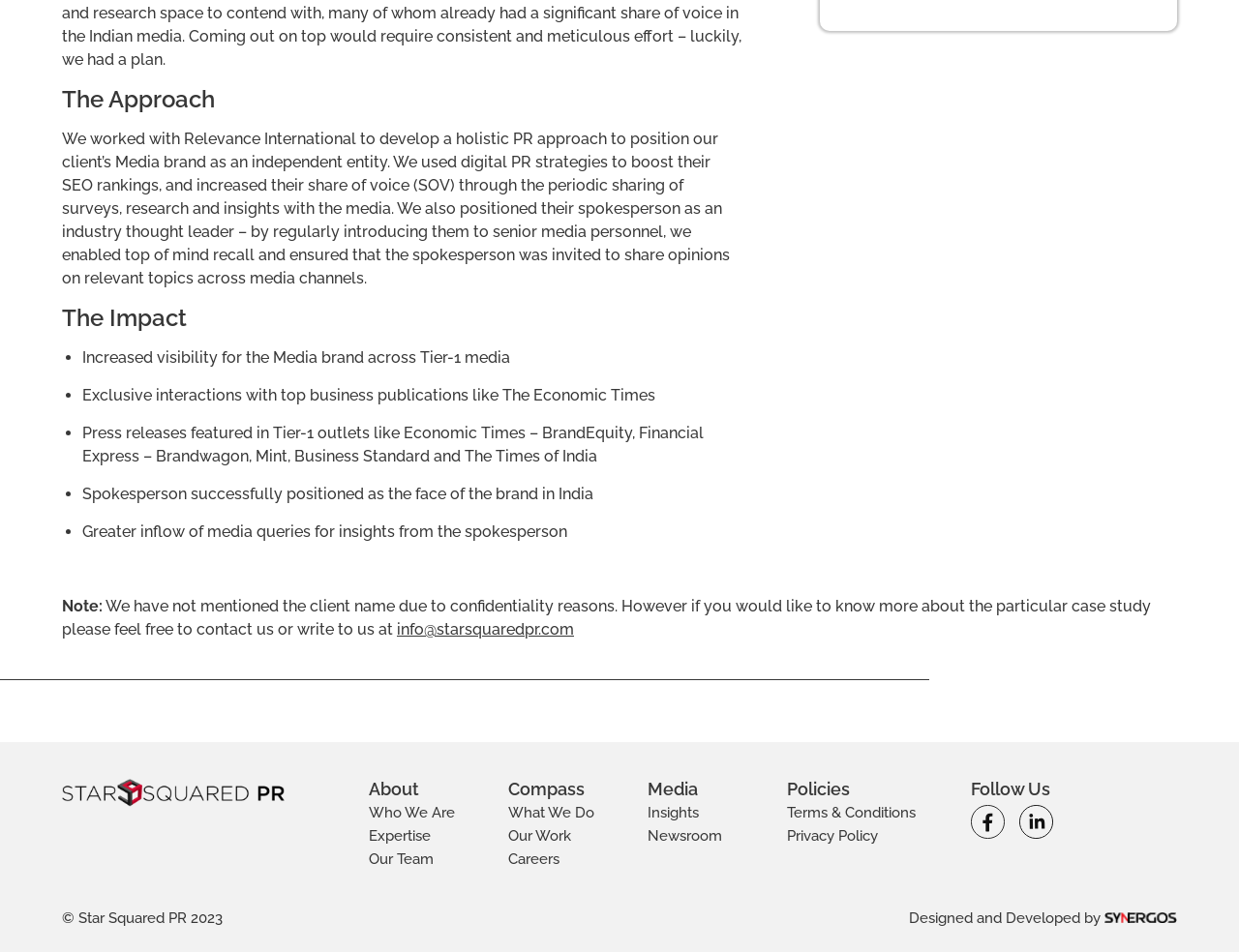Please identify the bounding box coordinates of the area that needs to be clicked to fulfill the following instruction: "Follow us on social media."

[0.783, 0.866, 0.811, 0.885]